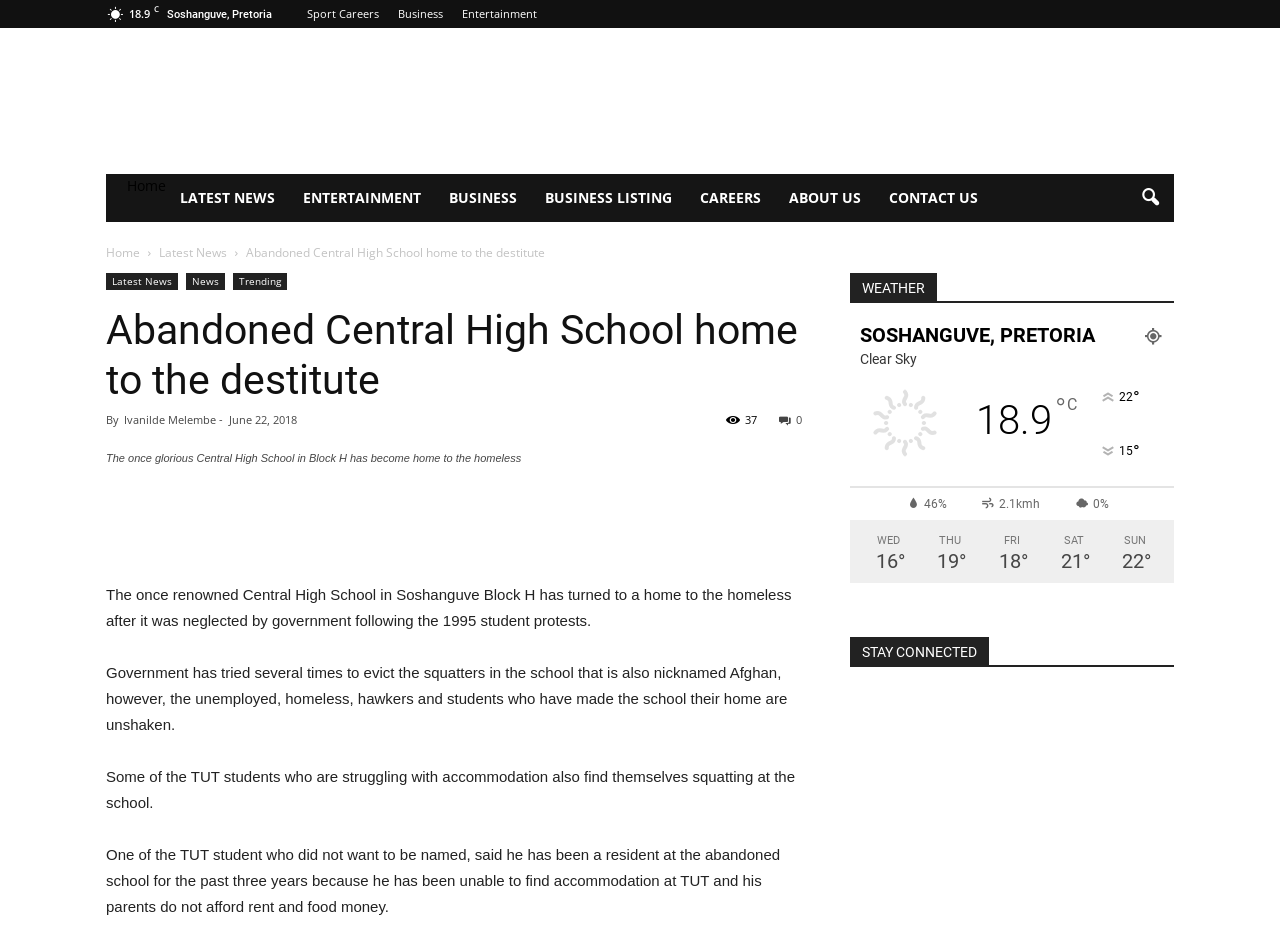What is the occupation of the people living in the school?
Please give a well-detailed answer to the question.

I found the occupation of the people living in the school by reading the article on the webpage, which mentions 'the unemployed, homeless, hawkers and students who have made the school their home'.